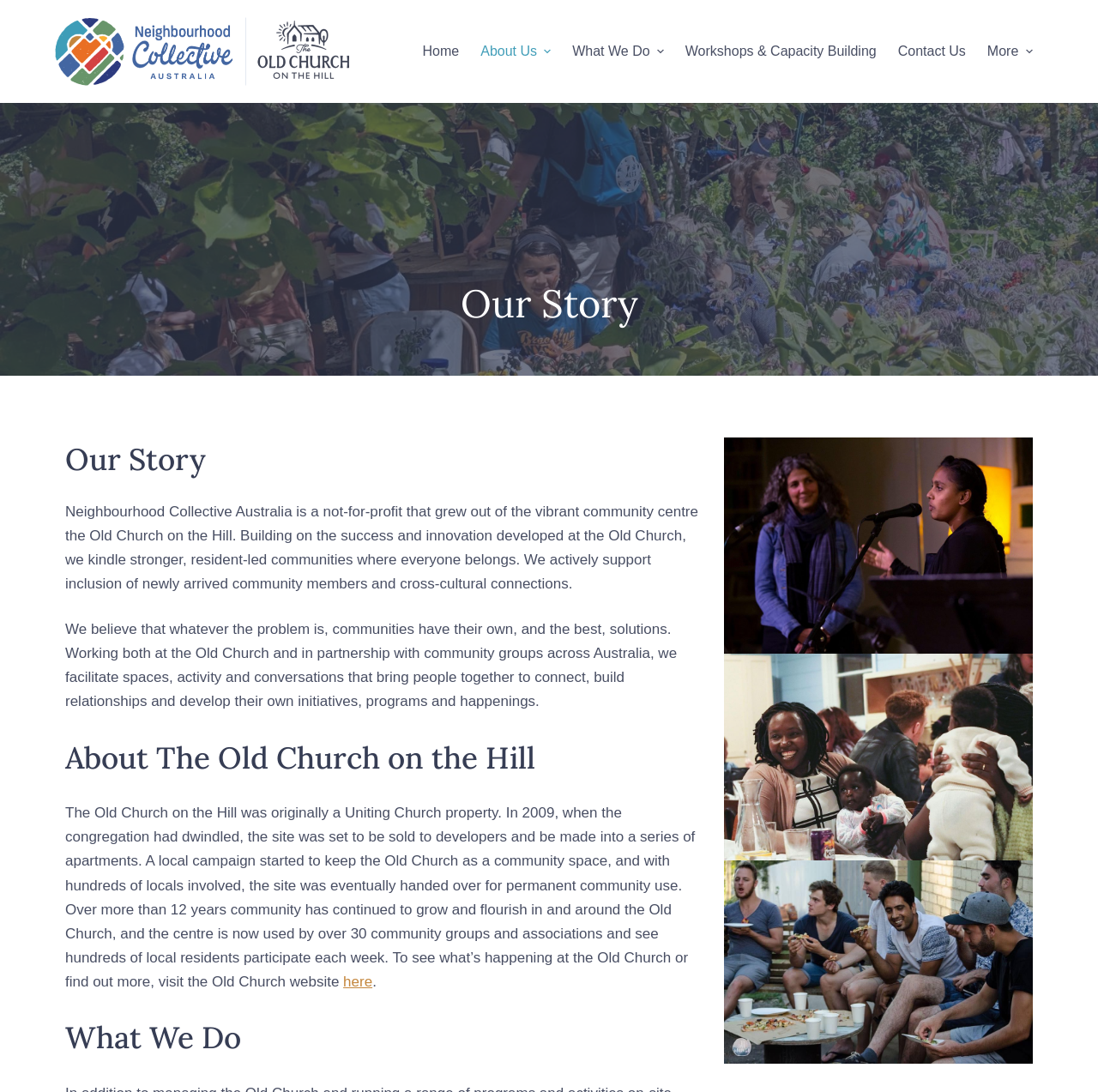Identify the bounding box coordinates of the area that should be clicked in order to complete the given instruction: "Click on the 'Home' menu item". The bounding box coordinates should be four float numbers between 0 and 1, i.e., [left, top, right, bottom].

[0.375, 0.0, 0.428, 0.094]